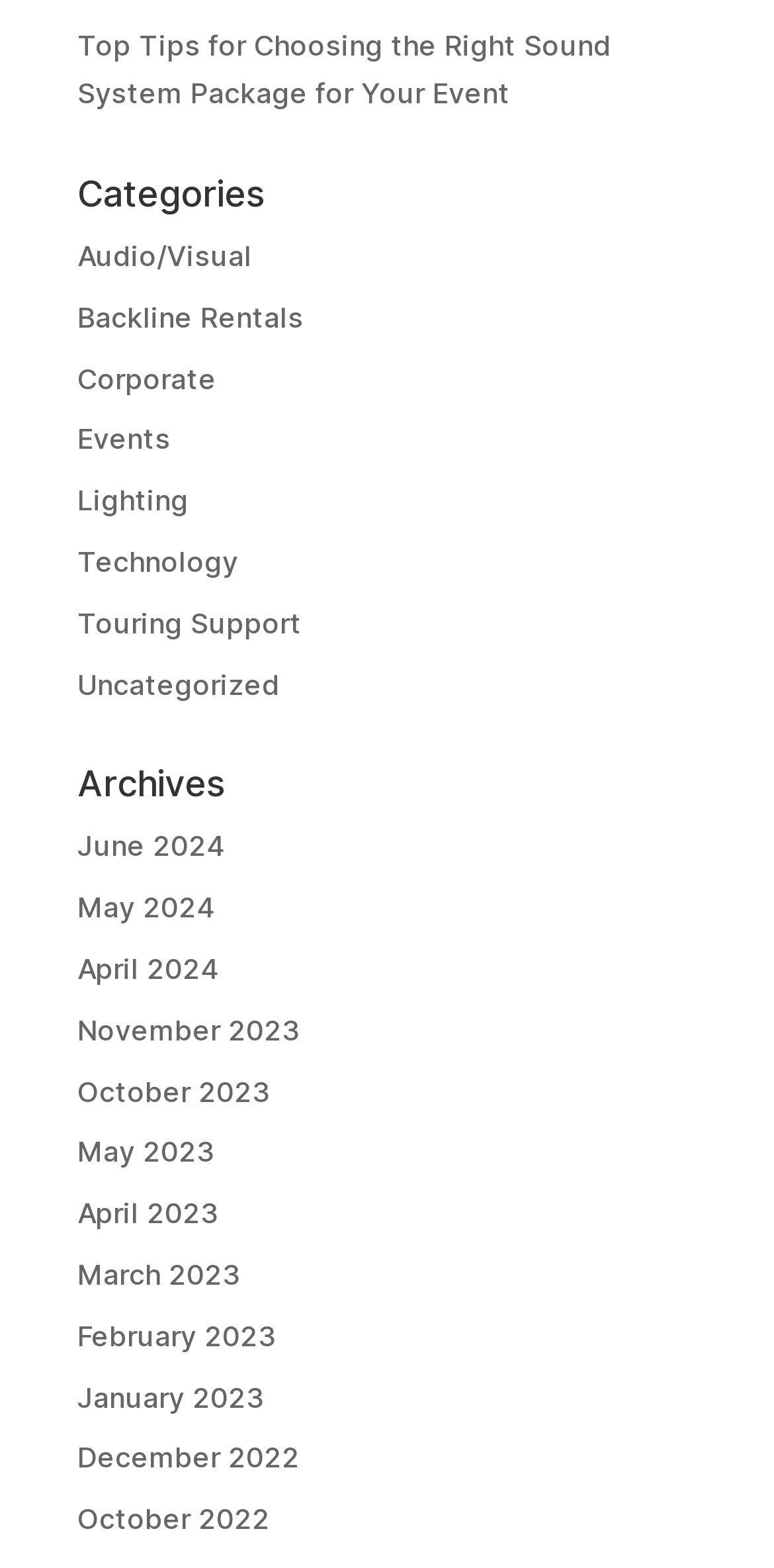Locate the bounding box coordinates for the element described below: "April 2023". The coordinates must be four float values between 0 and 1, formatted as [left, top, right, bottom].

[0.1, 0.763, 0.282, 0.784]